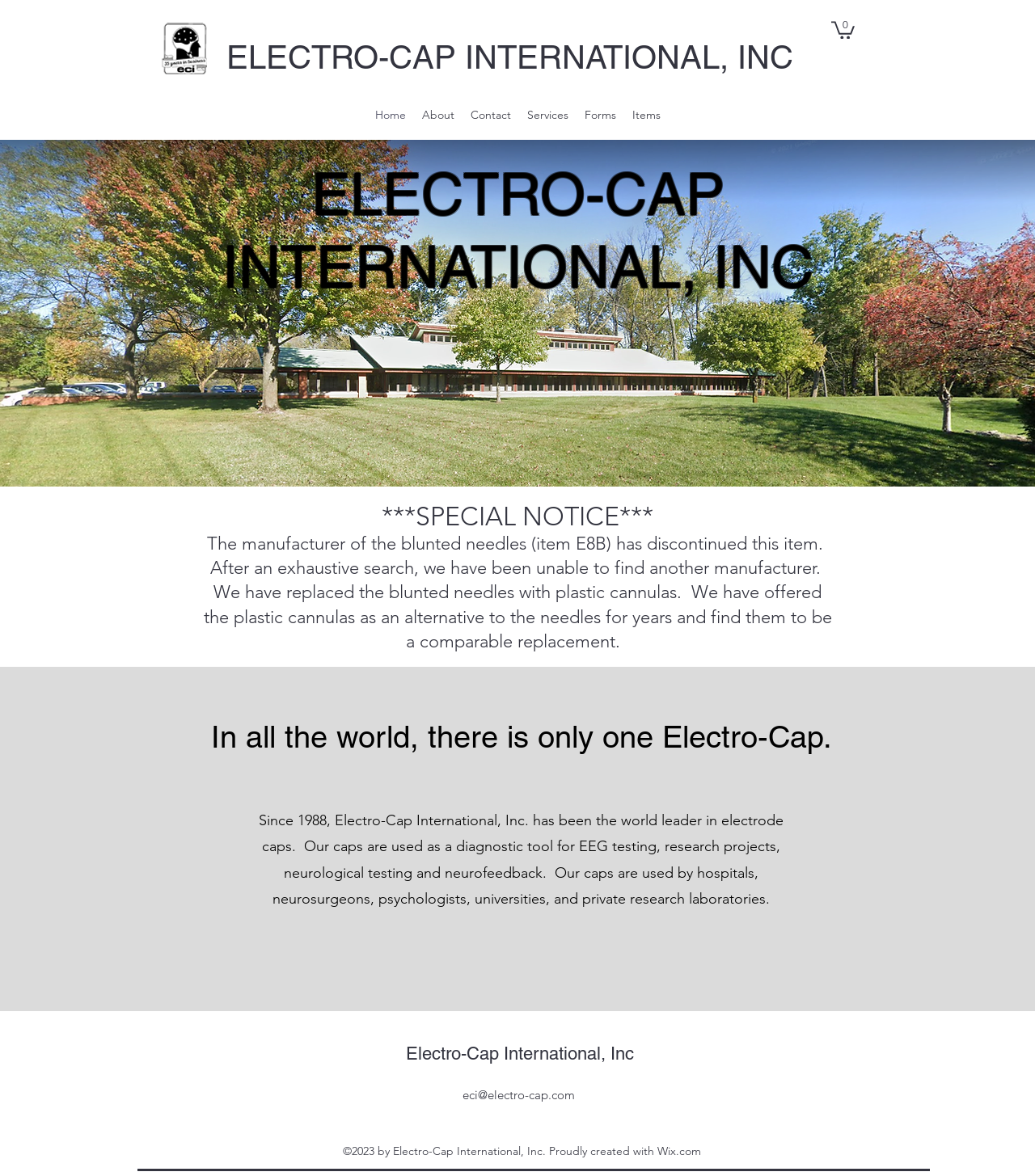How long has the company been in business?
Using the visual information, reply with a single word or short phrase.

Since 1988